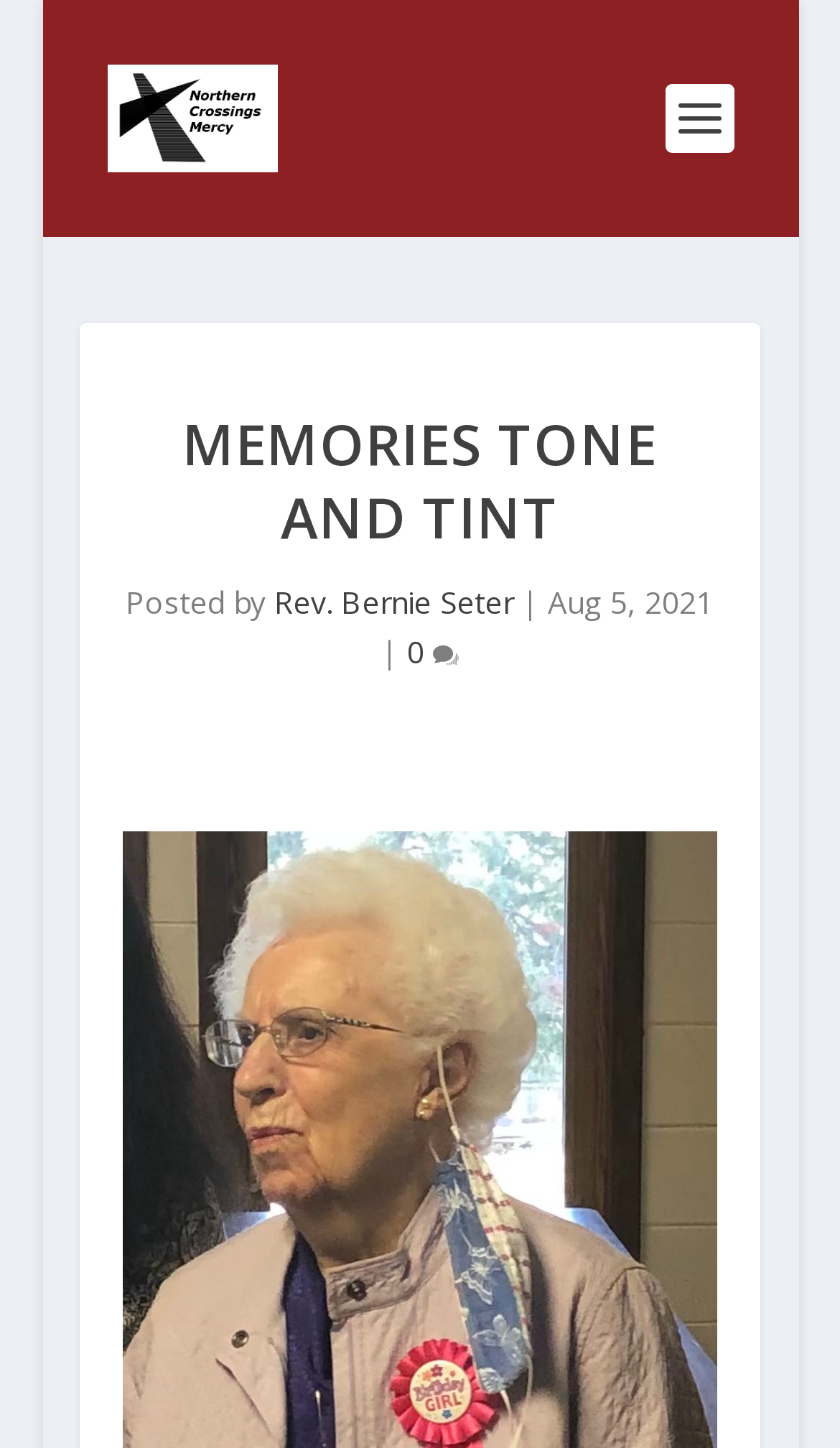Bounding box coordinates are specified in the format (top-left x, top-left y, bottom-right x, bottom-right y). All values are floating point numbers bounded between 0 and 1. Please provide the bounding box coordinate of the region this sentence describes: Rev. Bernie Seter

[0.327, 0.401, 0.611, 0.429]